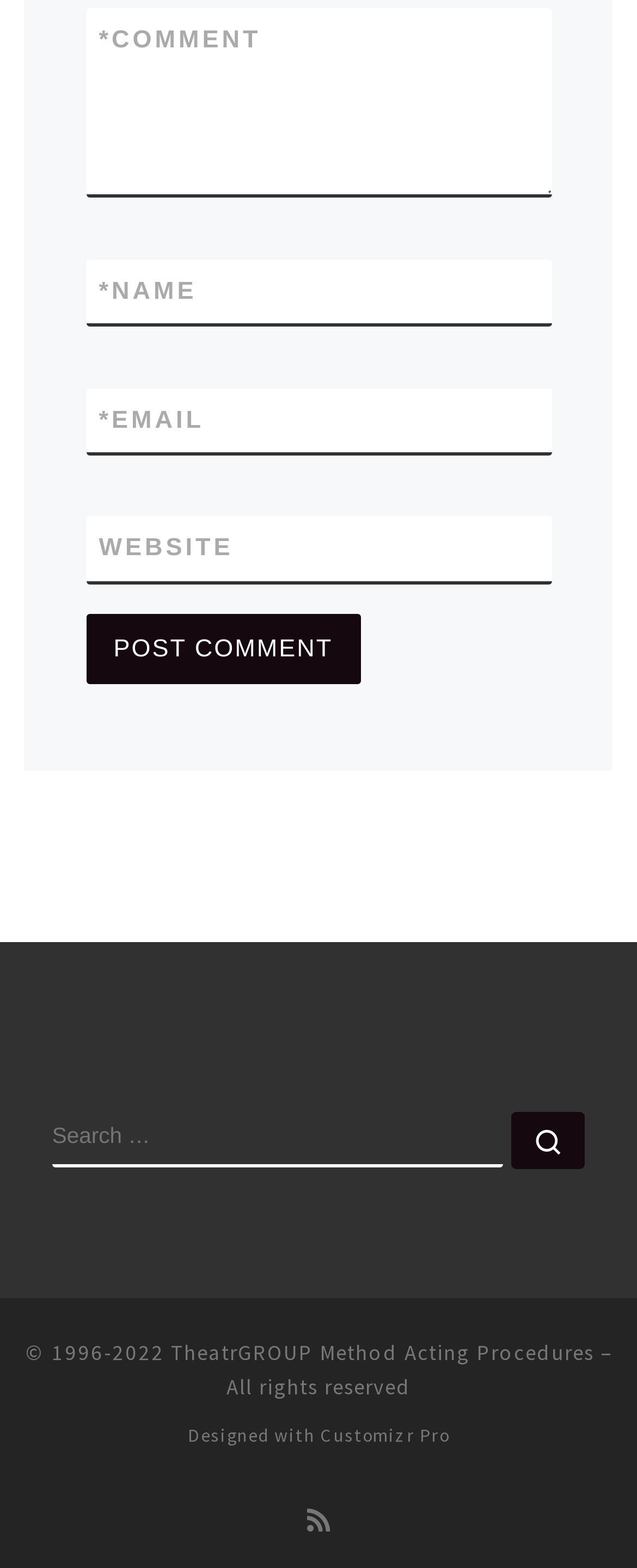Find the bounding box coordinates for the HTML element specified by: "Get deal".

None